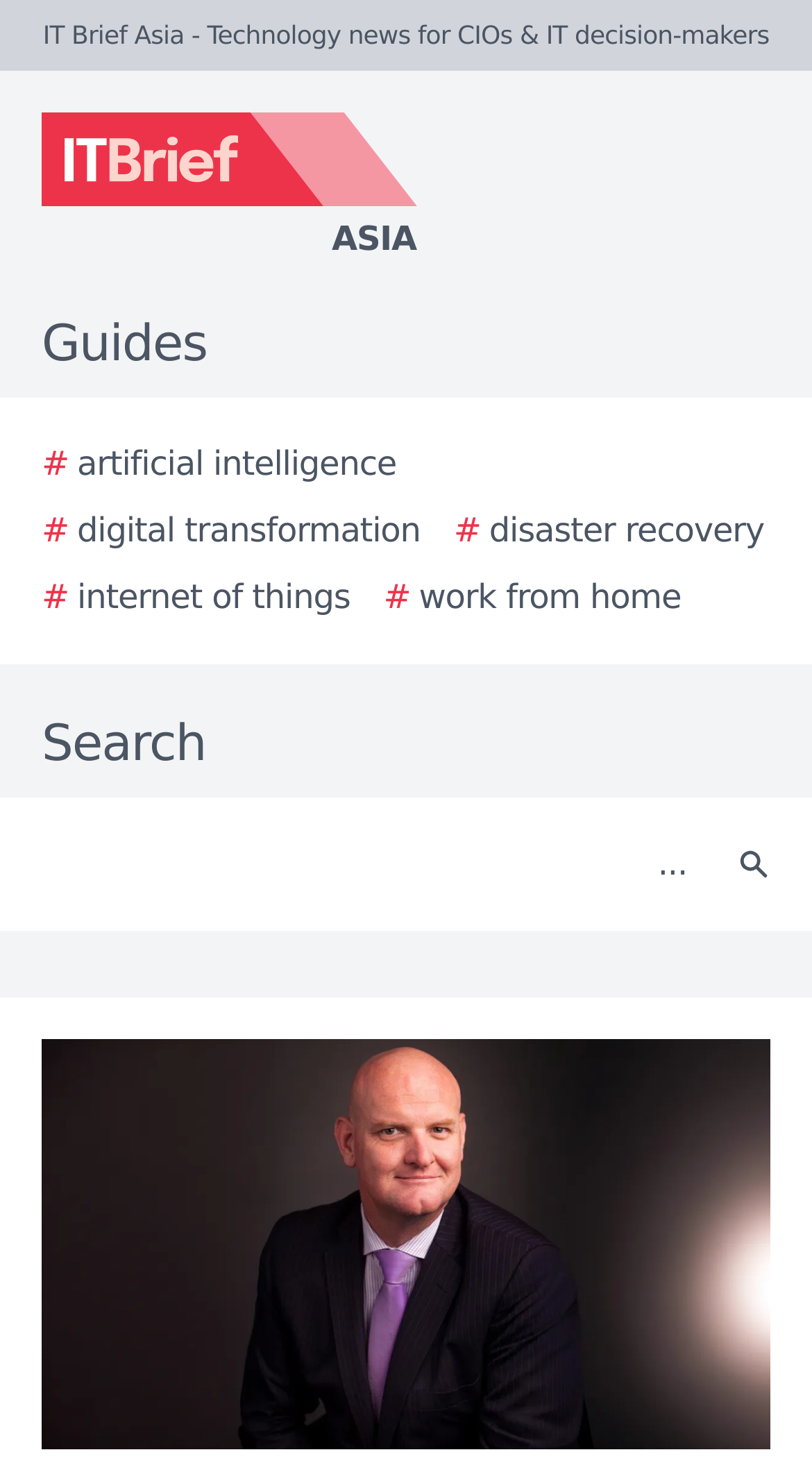Using the given description, provide the bounding box coordinates formatted as (top-left x, top-left y, bottom-right x, bottom-right y), with all values being floating point numbers between 0 and 1. Description: Asia

[0.0, 0.077, 0.923, 0.181]